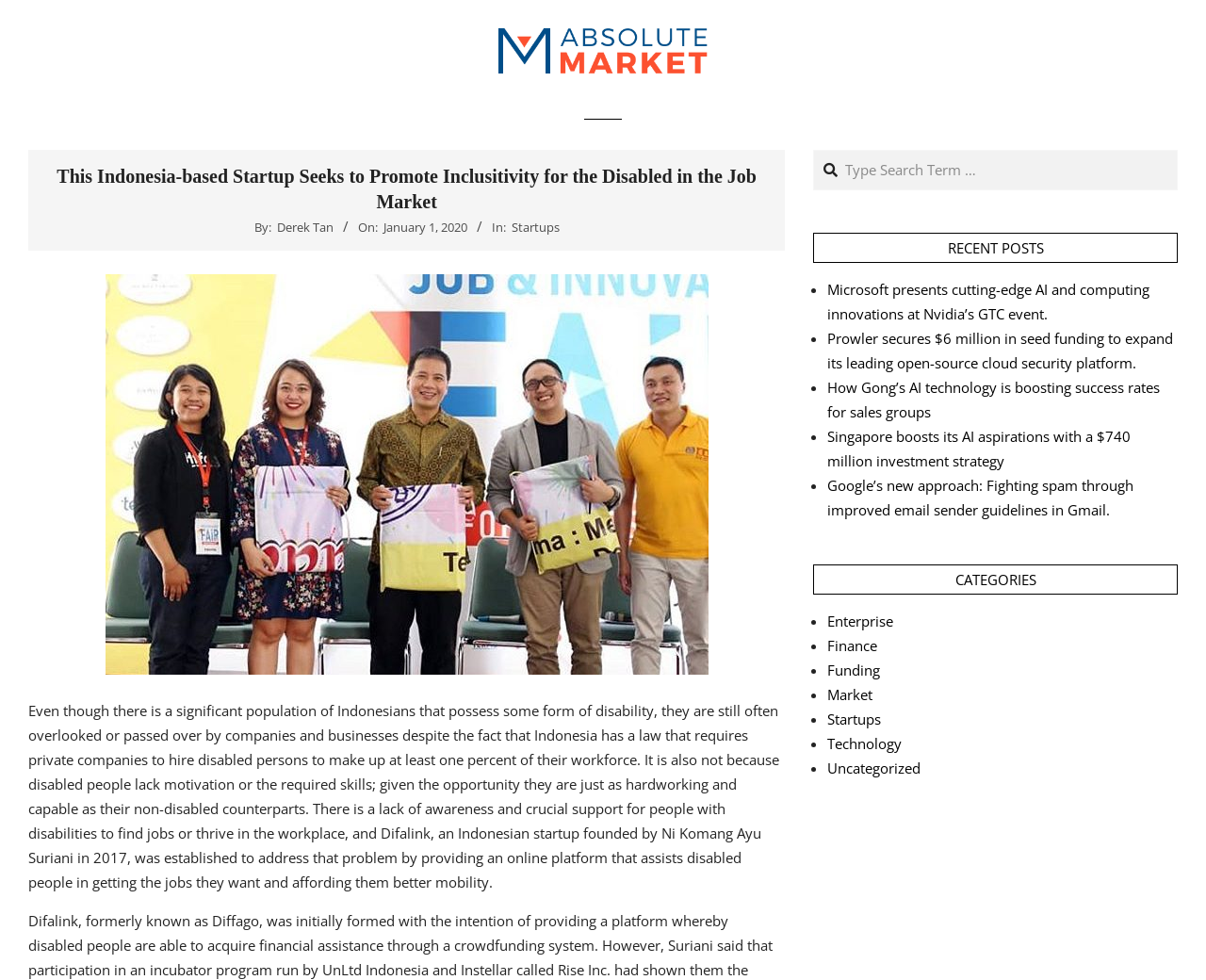What is the category of the article 'This Indonesia-based Startup Seeks to Promote Inclusitivity for the Disabled in the Job Market'?
Based on the image, respond with a single word or phrase.

Startups